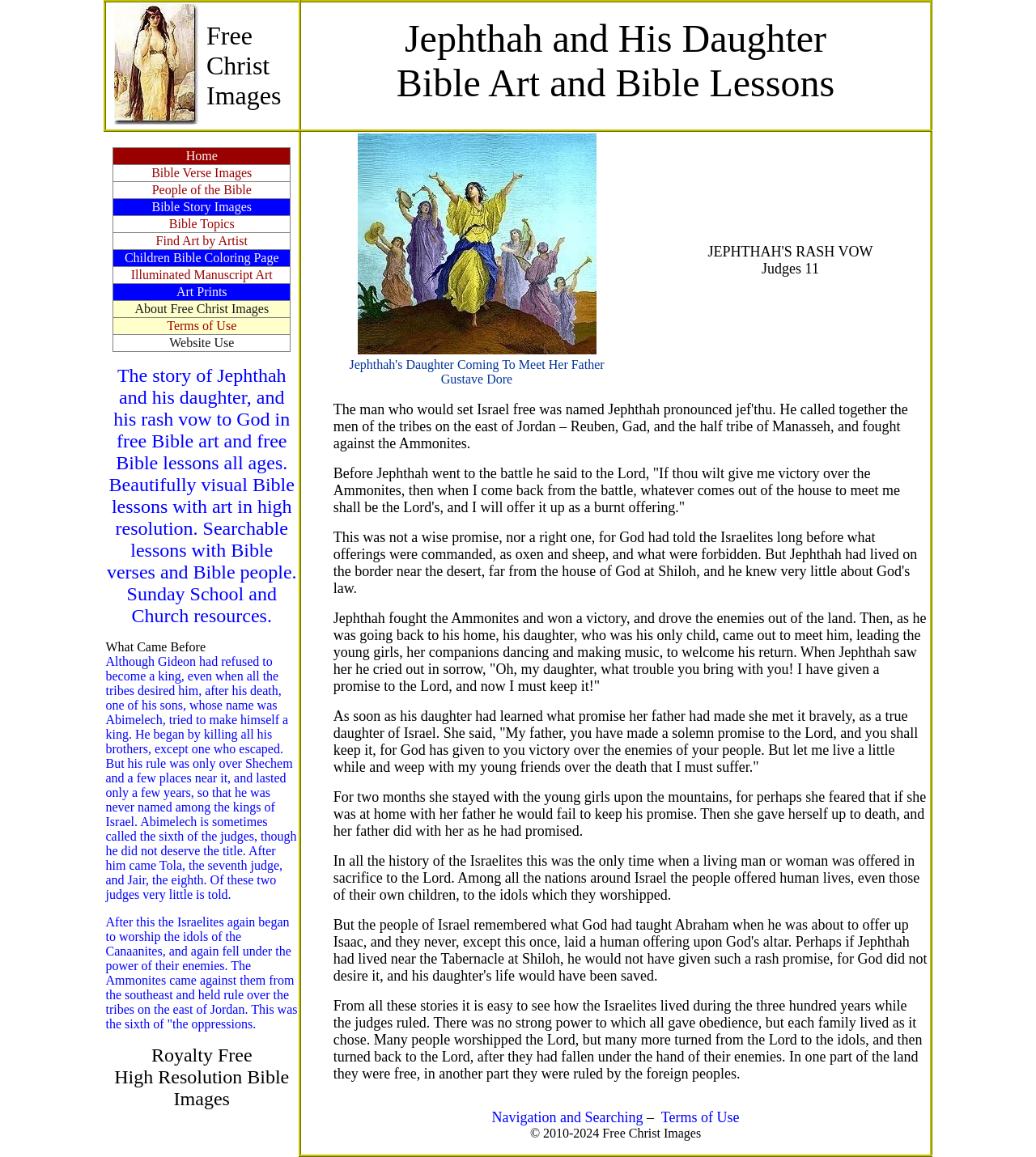How long did Jephthah's daughter stay with her friends before giving herself up to death?
Respond with a short answer, either a single word or a phrase, based on the image.

Two months